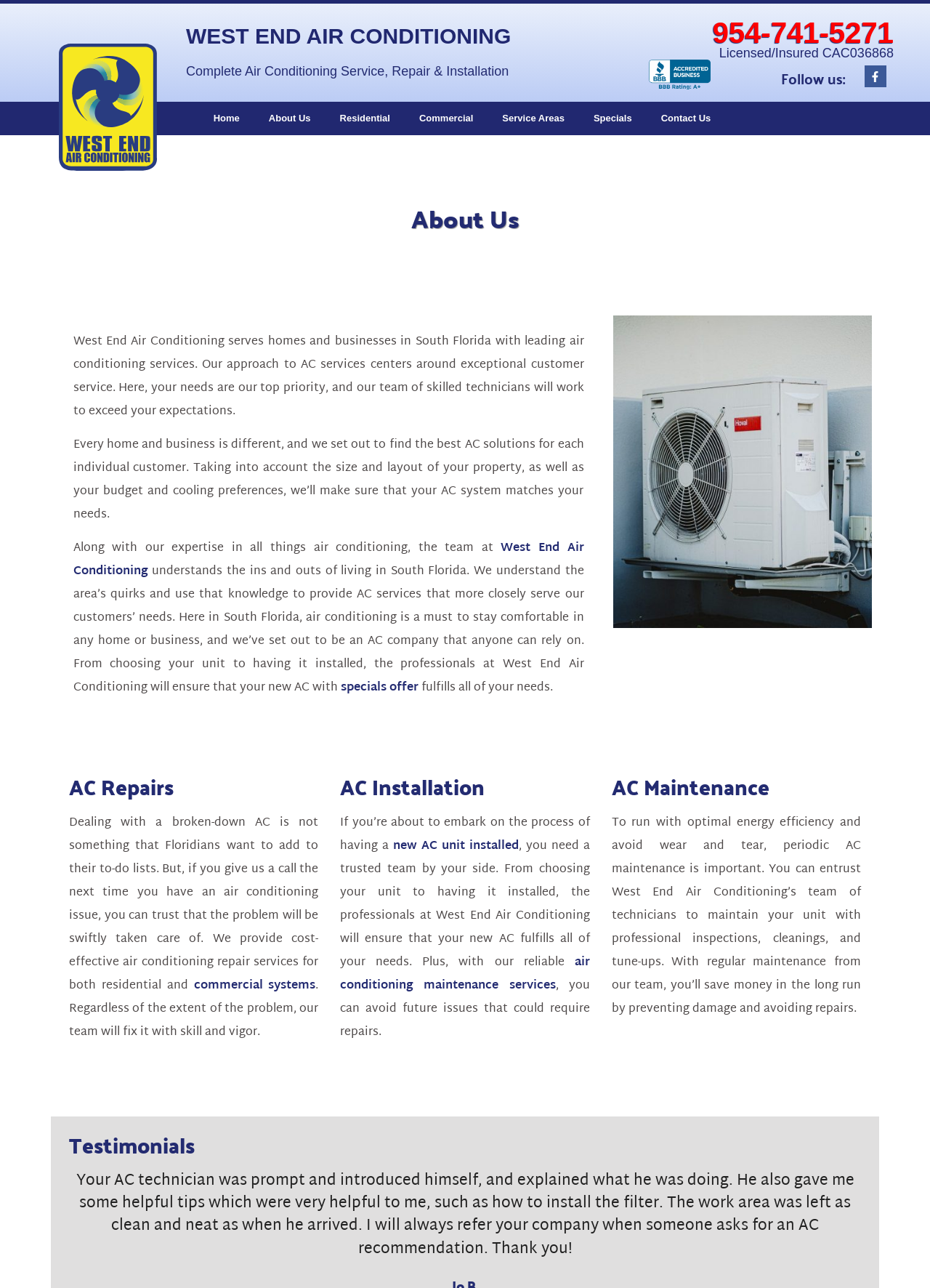Specify the bounding box coordinates (top-left x, top-left y, bottom-right x, bottom-right y) of the UI element in the screenshot that matches this description: alt="West End Air Conditioning Logo"

[0.063, 0.034, 0.168, 0.133]